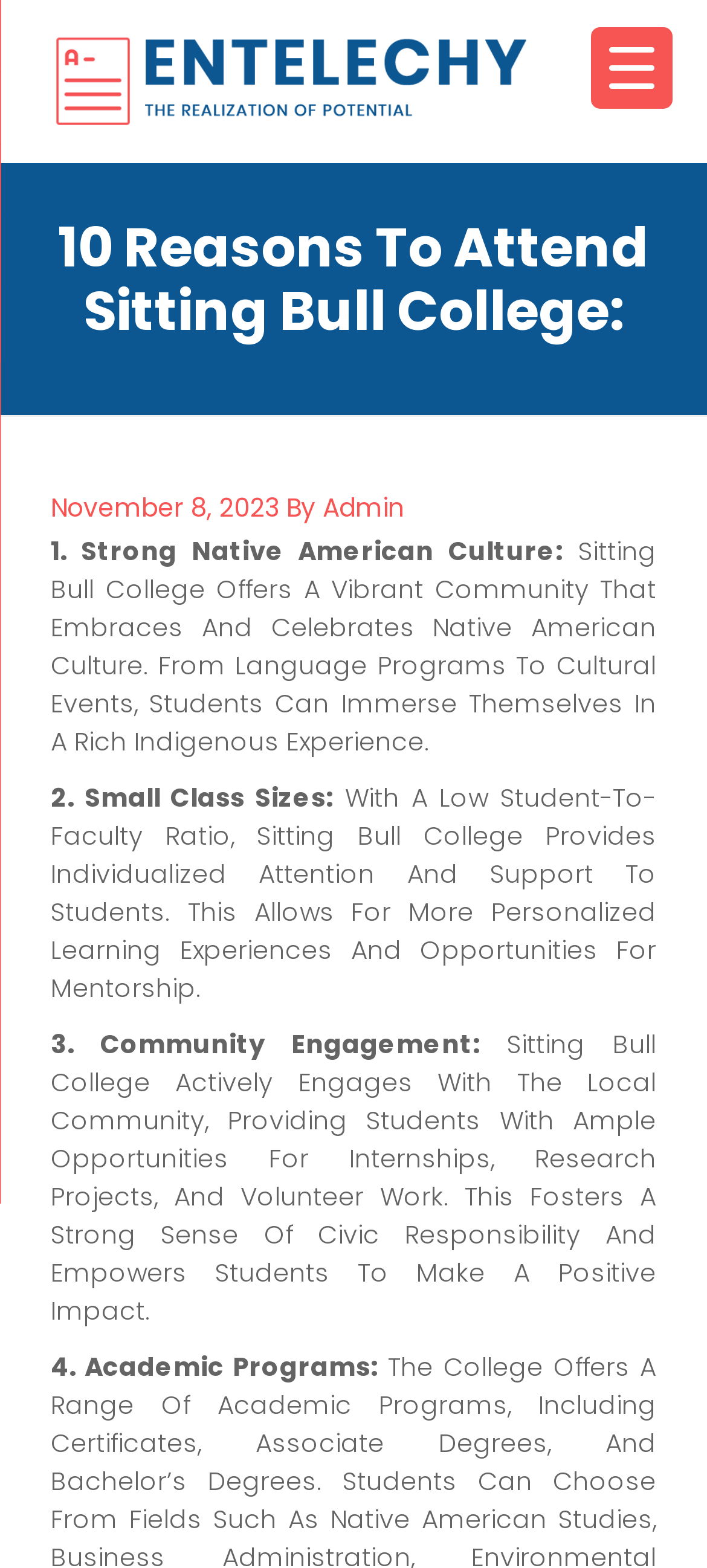What is the first reason to attend Sitting Bull College?
Using the image provided, answer with just one word or phrase.

Strong Native American Culture